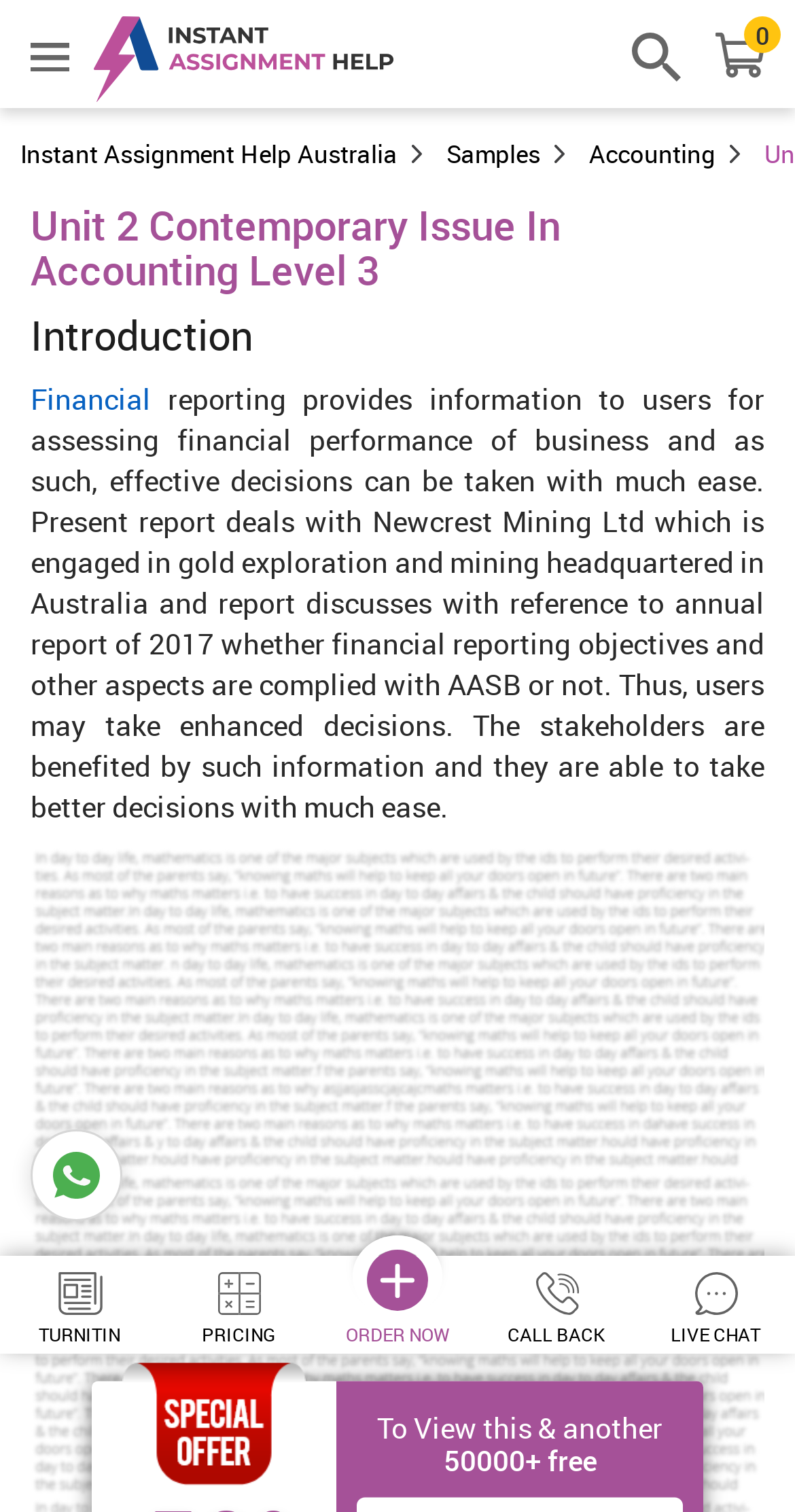What is the purpose of financial reporting?
Based on the screenshot, respond with a single word or phrase.

To provide information for users